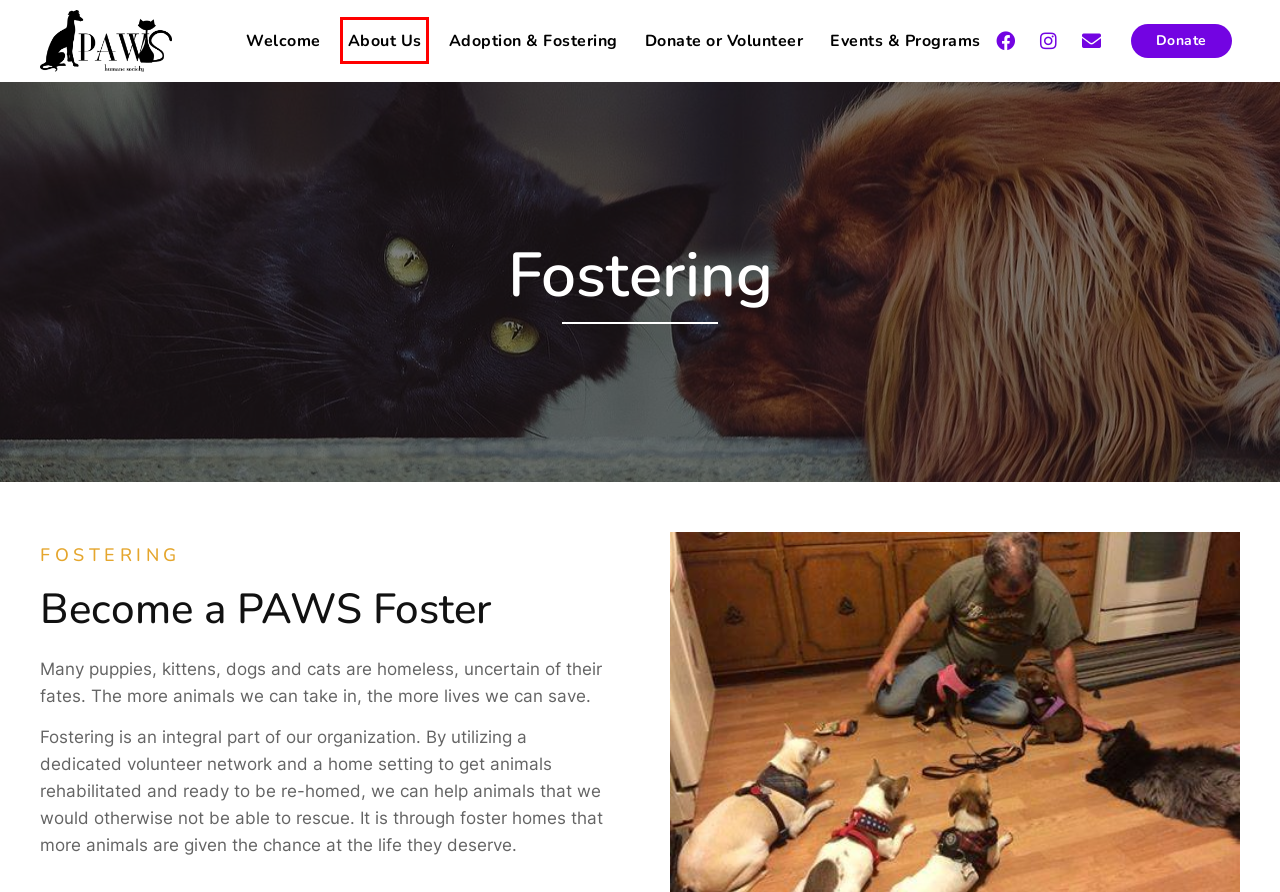Review the screenshot of a webpage which includes a red bounding box around an element. Select the description that best fits the new webpage once the element in the bounding box is clicked. Here are the candidates:
A. Events & Programs
B. About Us
C. Volunteer
D. Wibily - Web Development & Digital Agency
E. Adoption & Fostering
F. Donate
G. Adoption
H. Foster Application

B